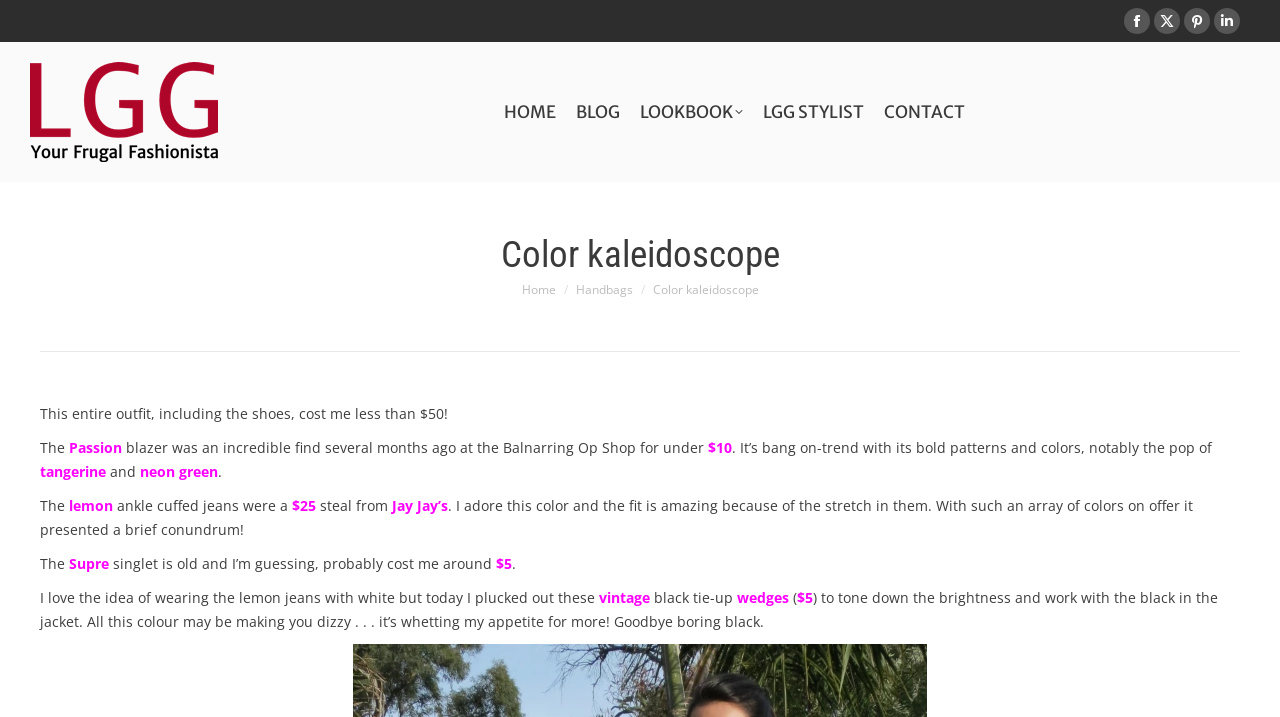Refer to the image and provide an in-depth answer to the question: 
Where was the Passion blazer purchased?

I found the answer by reading the text in the StaticText element that mentions the Passion blazer, which states that it was purchased at the Balnarring Op Shop.